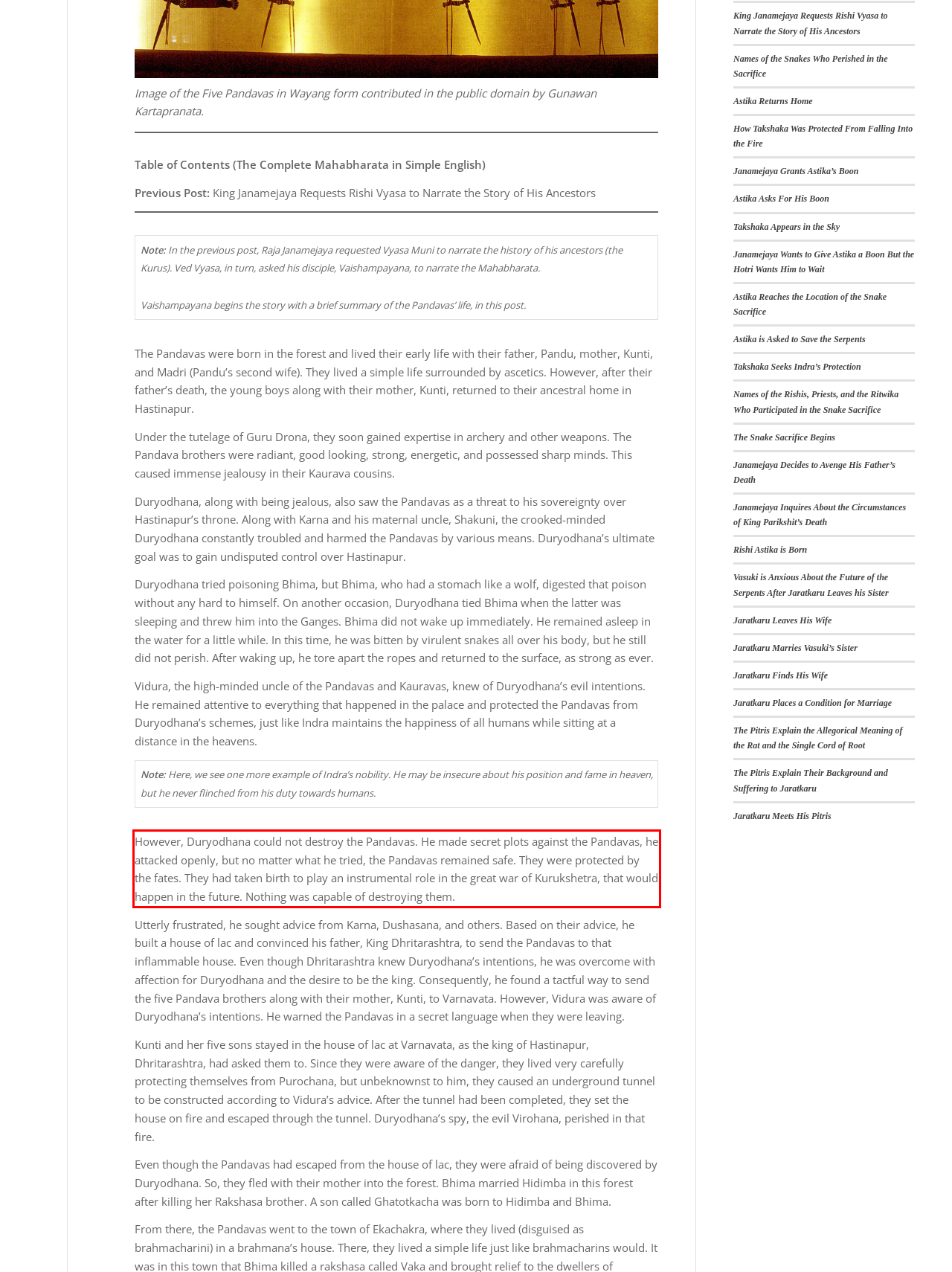Examine the webpage screenshot and use OCR to obtain the text inside the red bounding box.

However, Duryodhana could not destroy the Pandavas. He made secret plots against the Pandavas, he attacked openly, but no matter what he tried, the Pandavas remained safe. They were protected by the fates. They had taken birth to play an instrumental role in the great war of Kurukshetra, that would happen in the future. Nothing was capable of destroying them.